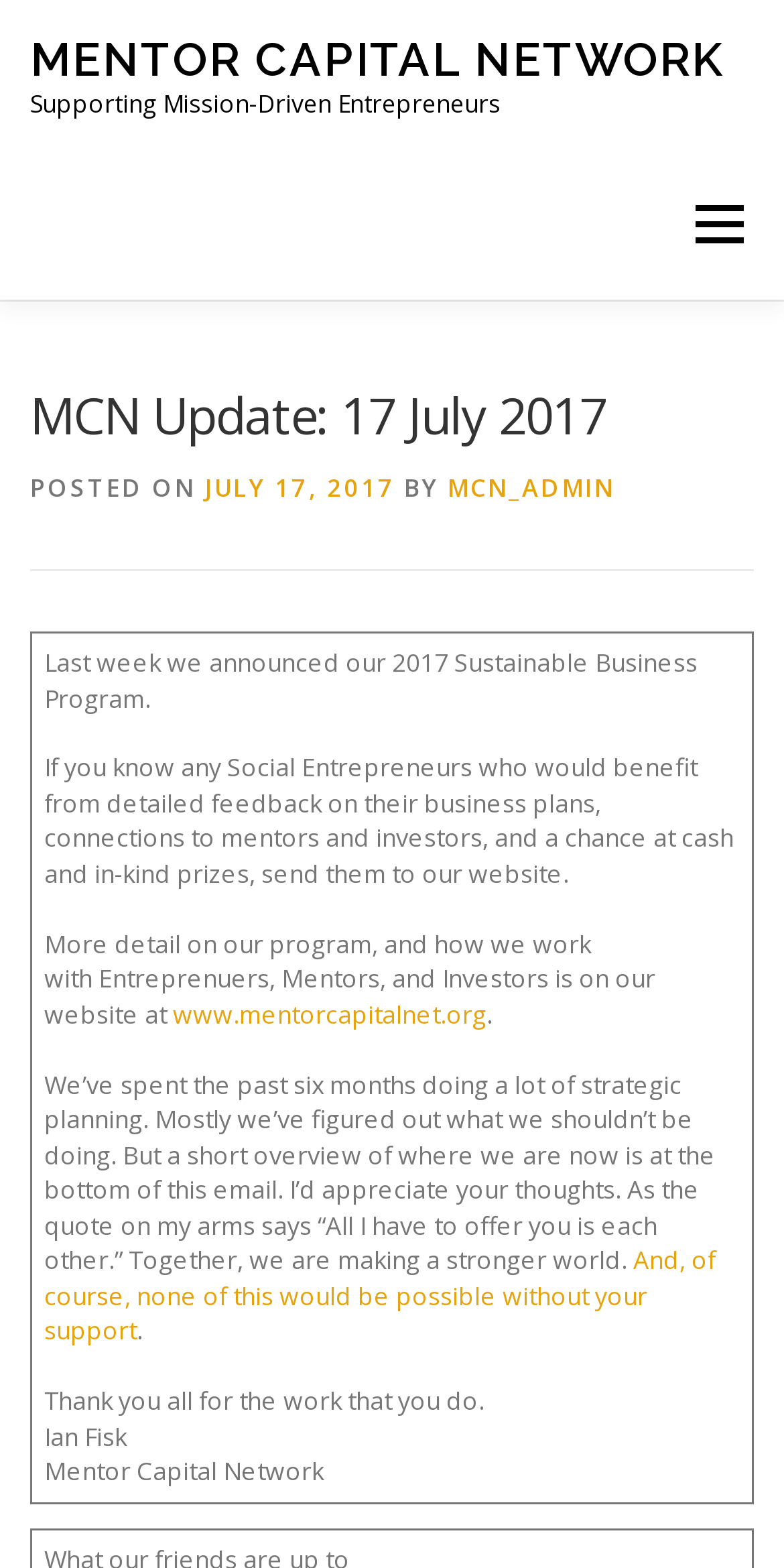Indicate the bounding box coordinates of the clickable region to achieve the following instruction: "Visit the 'www.mentorcapitalnet.org' website."

[0.221, 0.636, 0.621, 0.658]